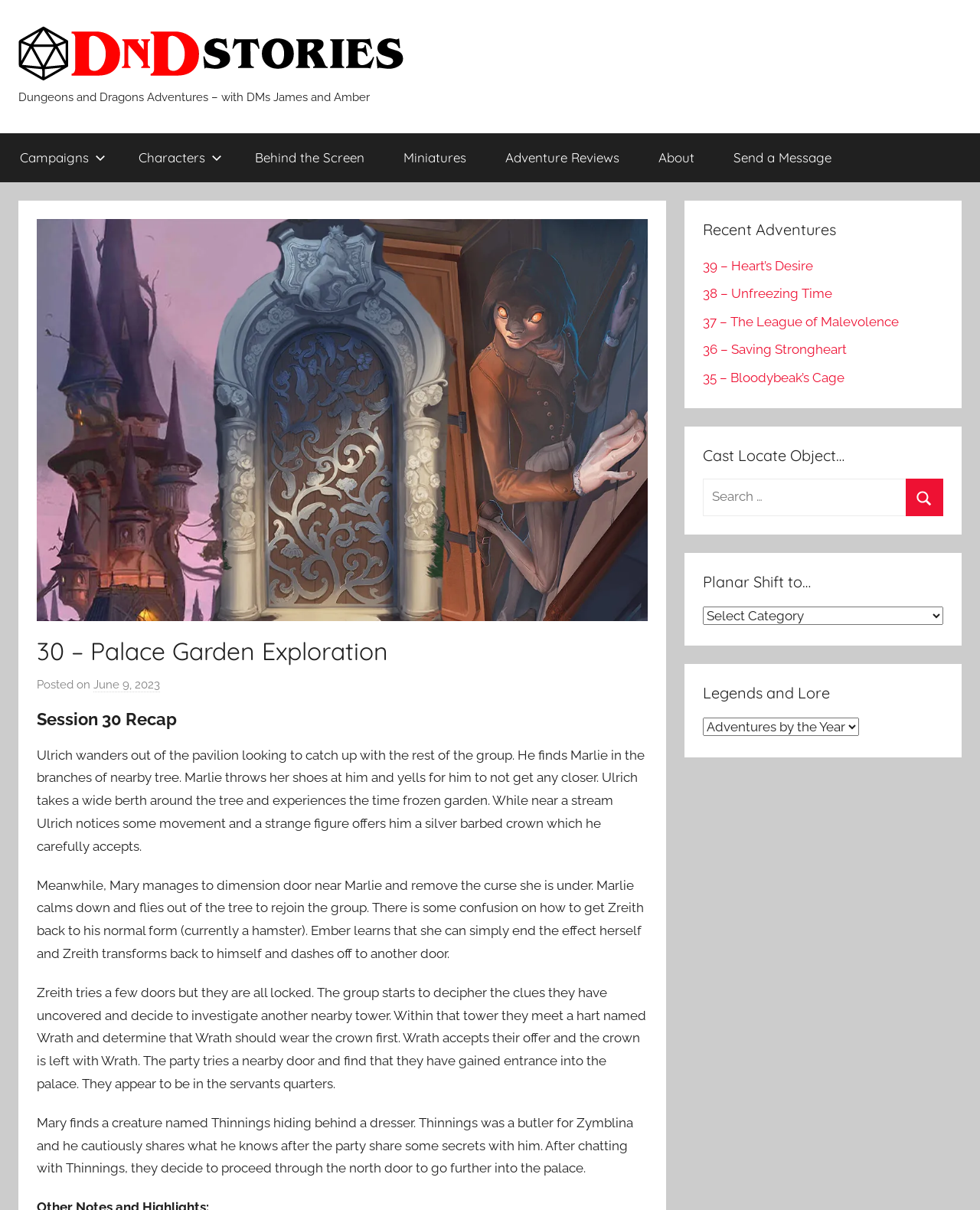Highlight the bounding box of the UI element that corresponds to this description: "36 – Saving Strongheart".

[0.717, 0.283, 0.864, 0.295]